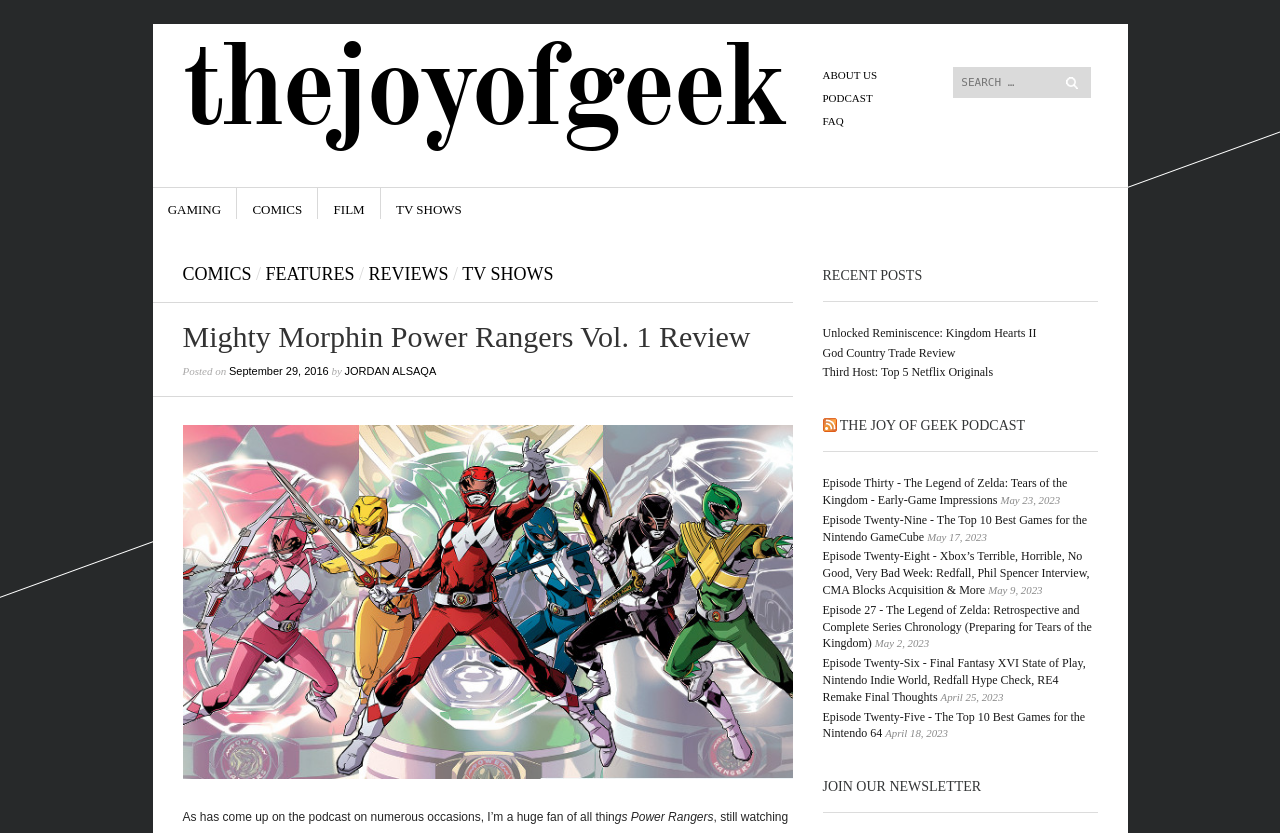What is the name of the website?
Look at the image and respond with a one-word or short phrase answer.

TheJoyofGeek